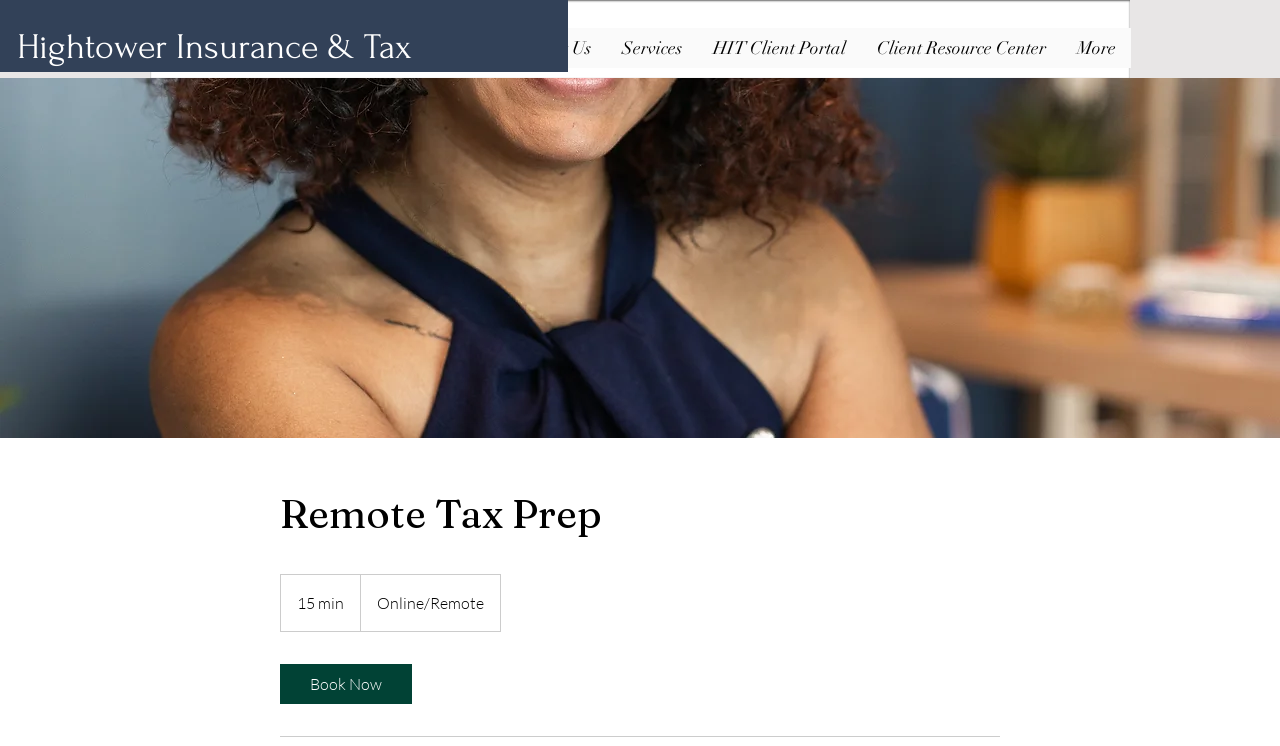Please provide a detailed answer to the question below based on the screenshot: 
What services does the company offer?

I found a navigation menu at the top of the webpage with links to 'Home', 'About Us', 'Services', and more. This suggests that the company offers various services, including tax preparation.